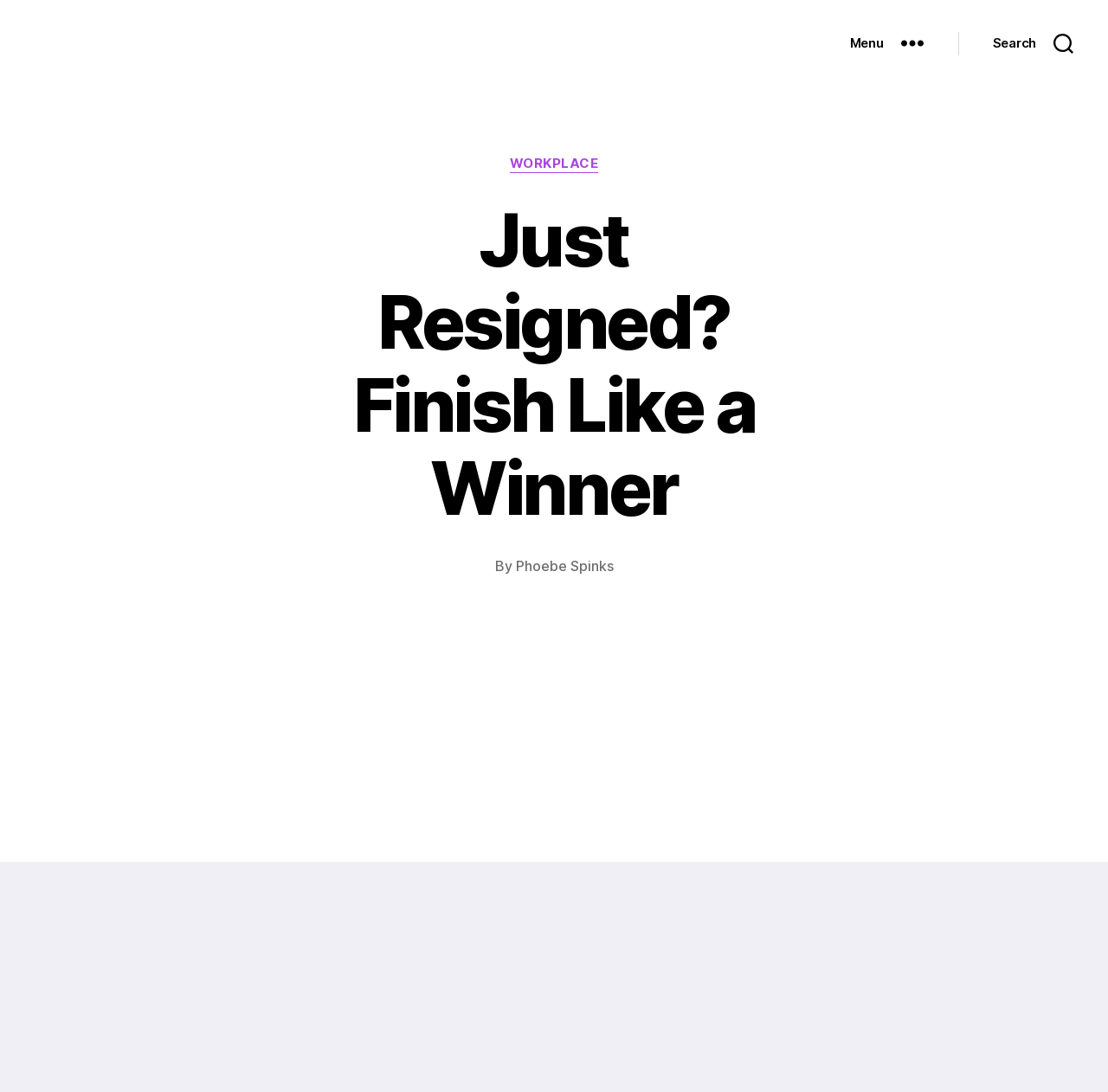What is the text on the top-left of the webpage?
Using the visual information, answer the question in a single word or phrase.

Categories